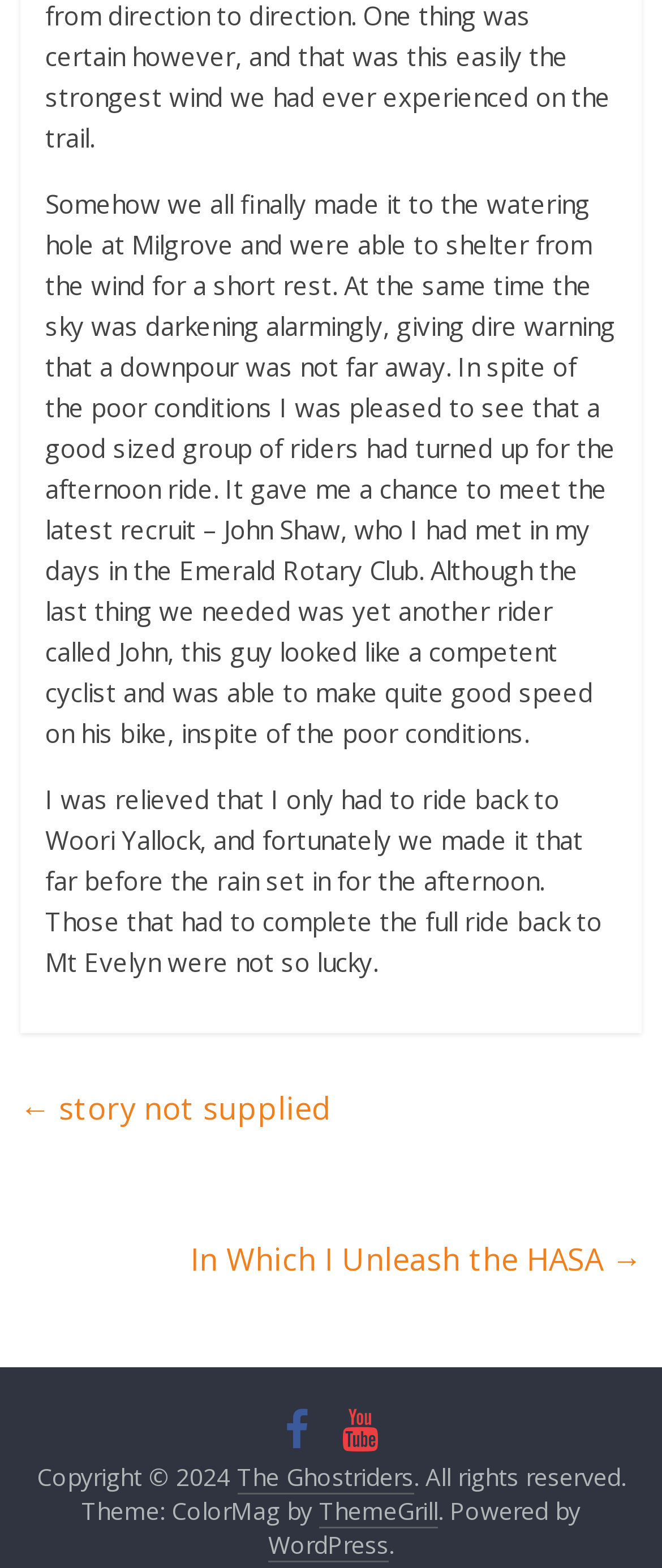Identify the bounding box coordinates for the UI element described as follows: "alt="OnAllCylinders Blog logo"". Ensure the coordinates are four float numbers between 0 and 1, formatted as [left, top, right, bottom].

None